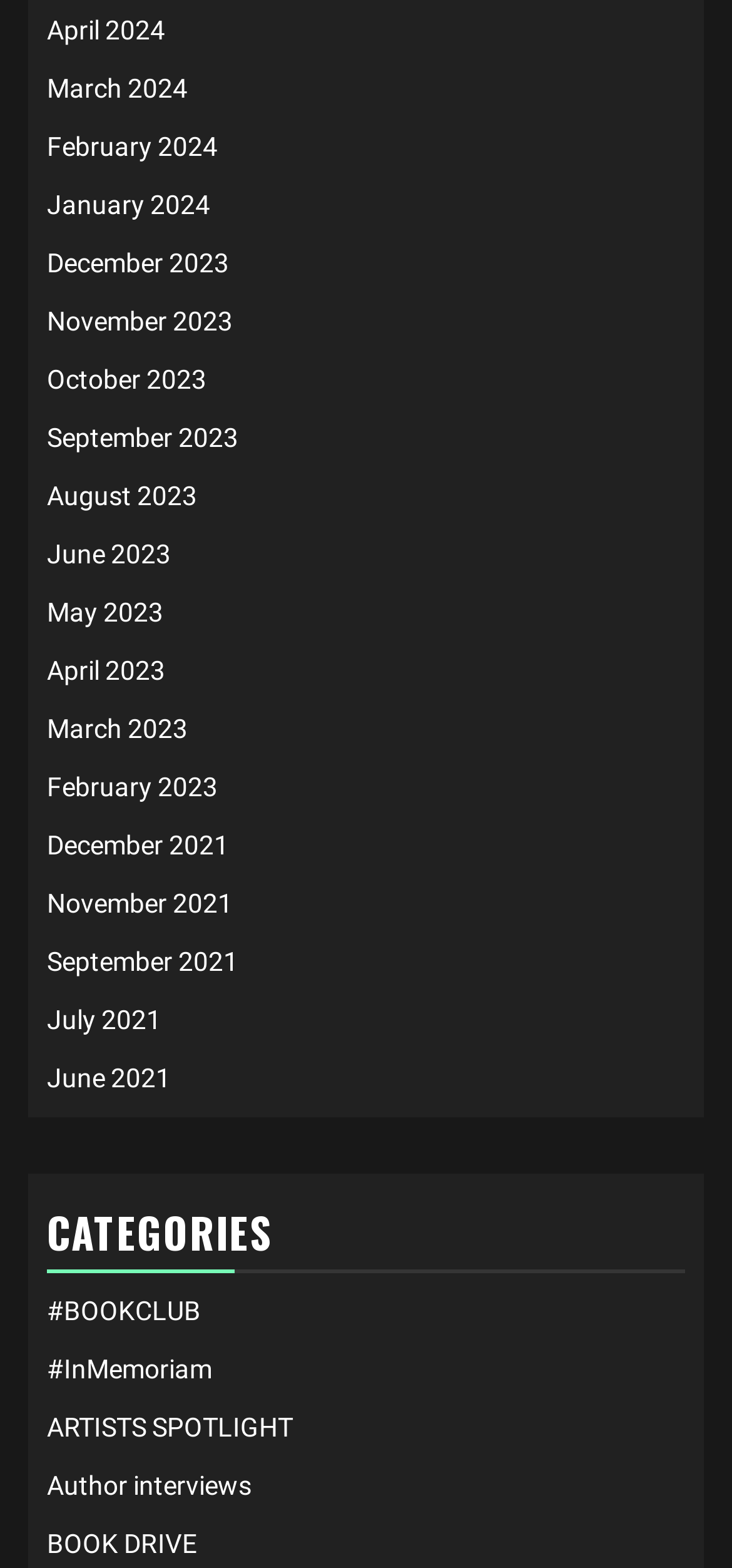Respond with a single word or phrase to the following question: How many months are listed?

18